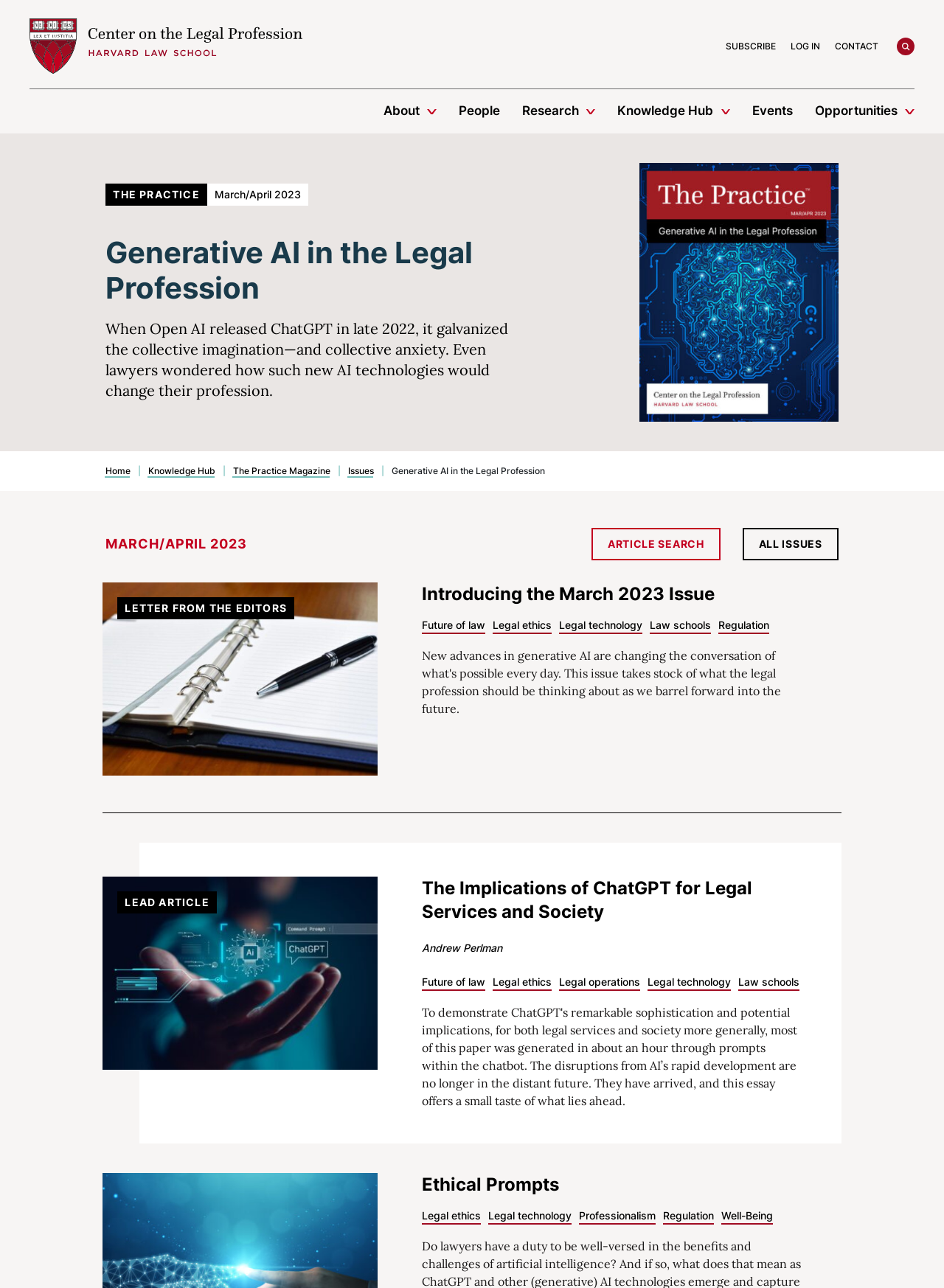Using the provided element description: "Well-Being", determine the bounding box coordinates of the corresponding UI element in the screenshot.

[0.764, 0.938, 0.819, 0.951]